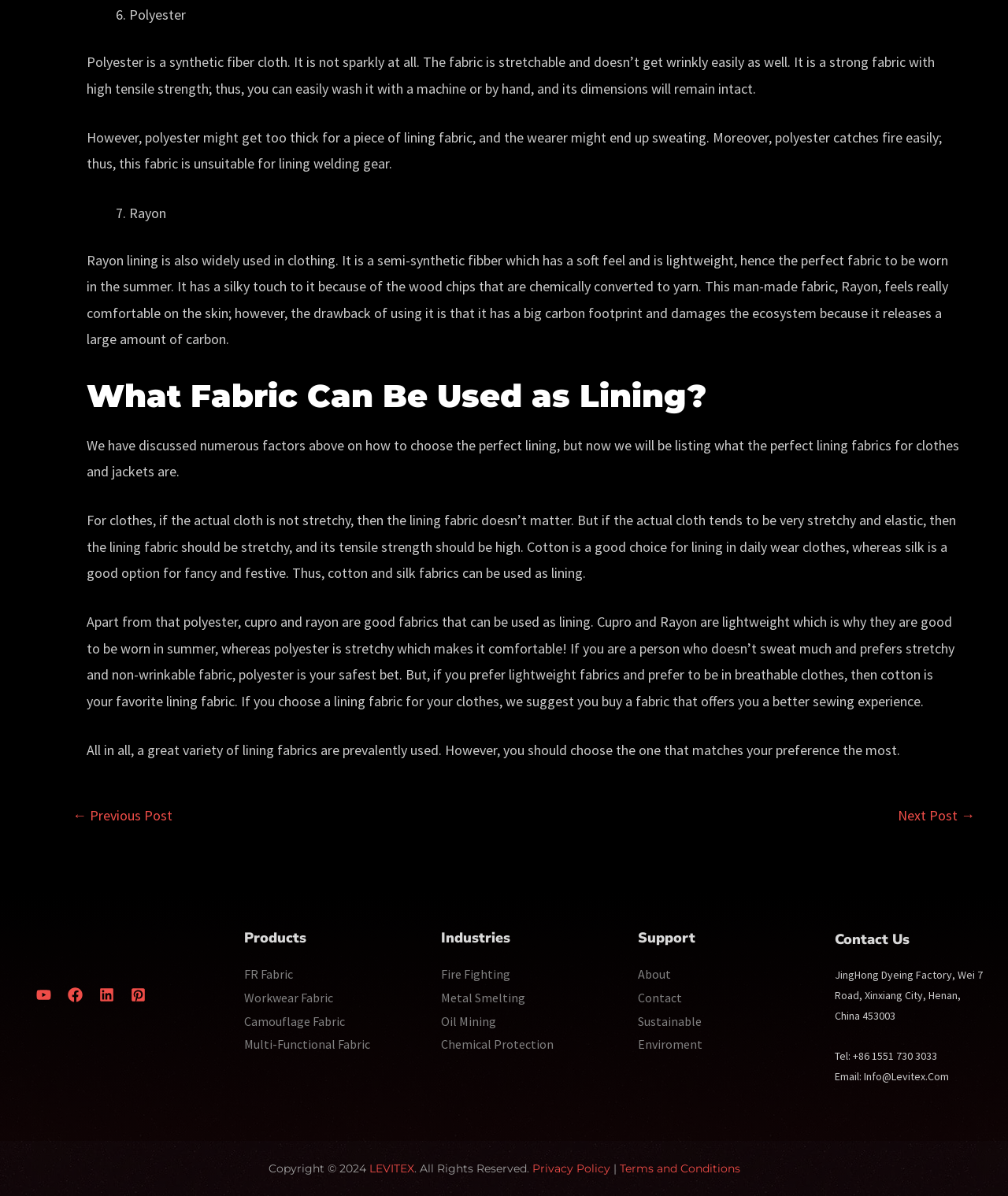Show me the bounding box coordinates of the clickable region to achieve the task as per the instruction: "Click on the 'Previous Post' link".

[0.072, 0.67, 0.171, 0.697]